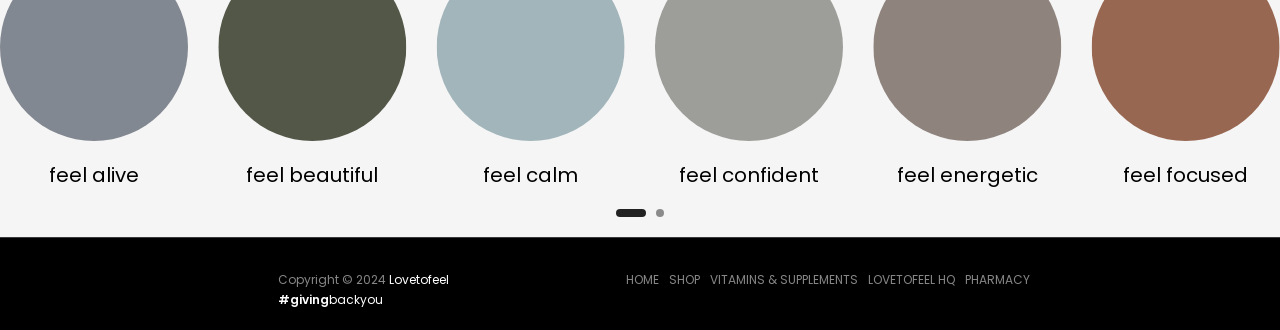Could you specify the bounding box coordinates for the clickable section to complete the following instruction: "view VITAMINS & SUPPLEMENTS"?

[0.555, 0.821, 0.671, 0.873]